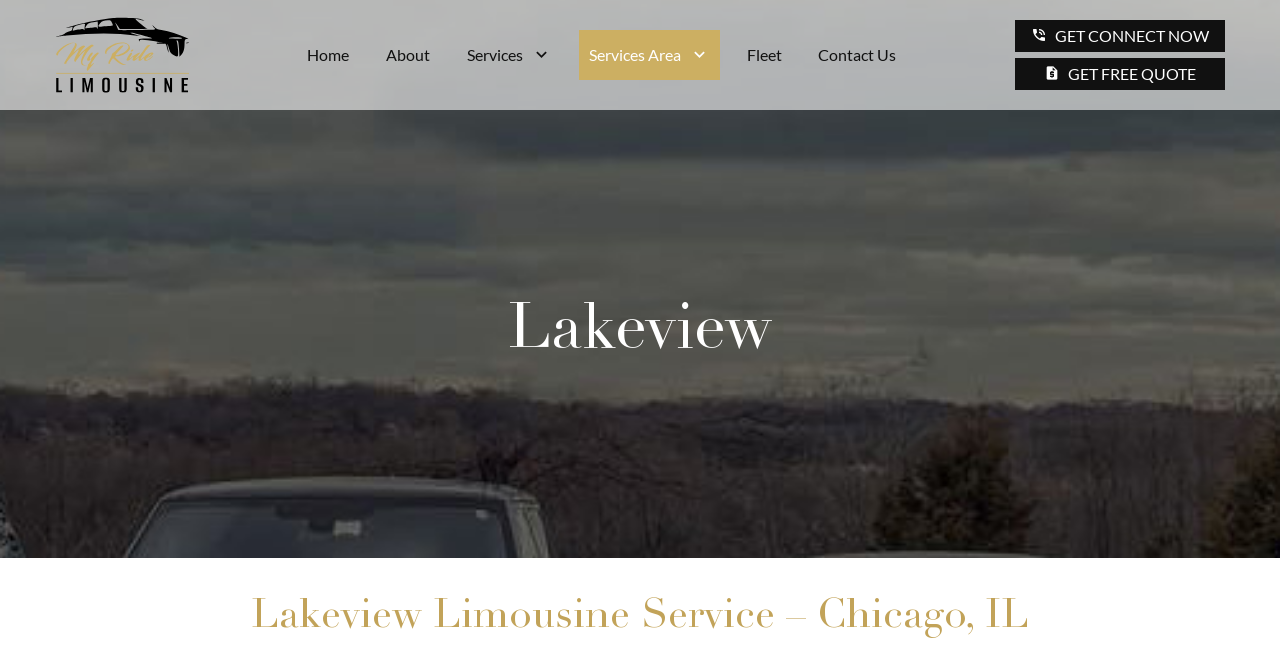What is the location of the limousine service?
Using the details shown in the screenshot, provide a comprehensive answer to the question.

I found the answer by looking at the heading elements on the webpage. The first heading element says 'Lakeview', and the second heading element says 'Lakeview Limousine Service – Chicago, IL'. This suggests that the location of the limousine service is Lakeview, Chicago.